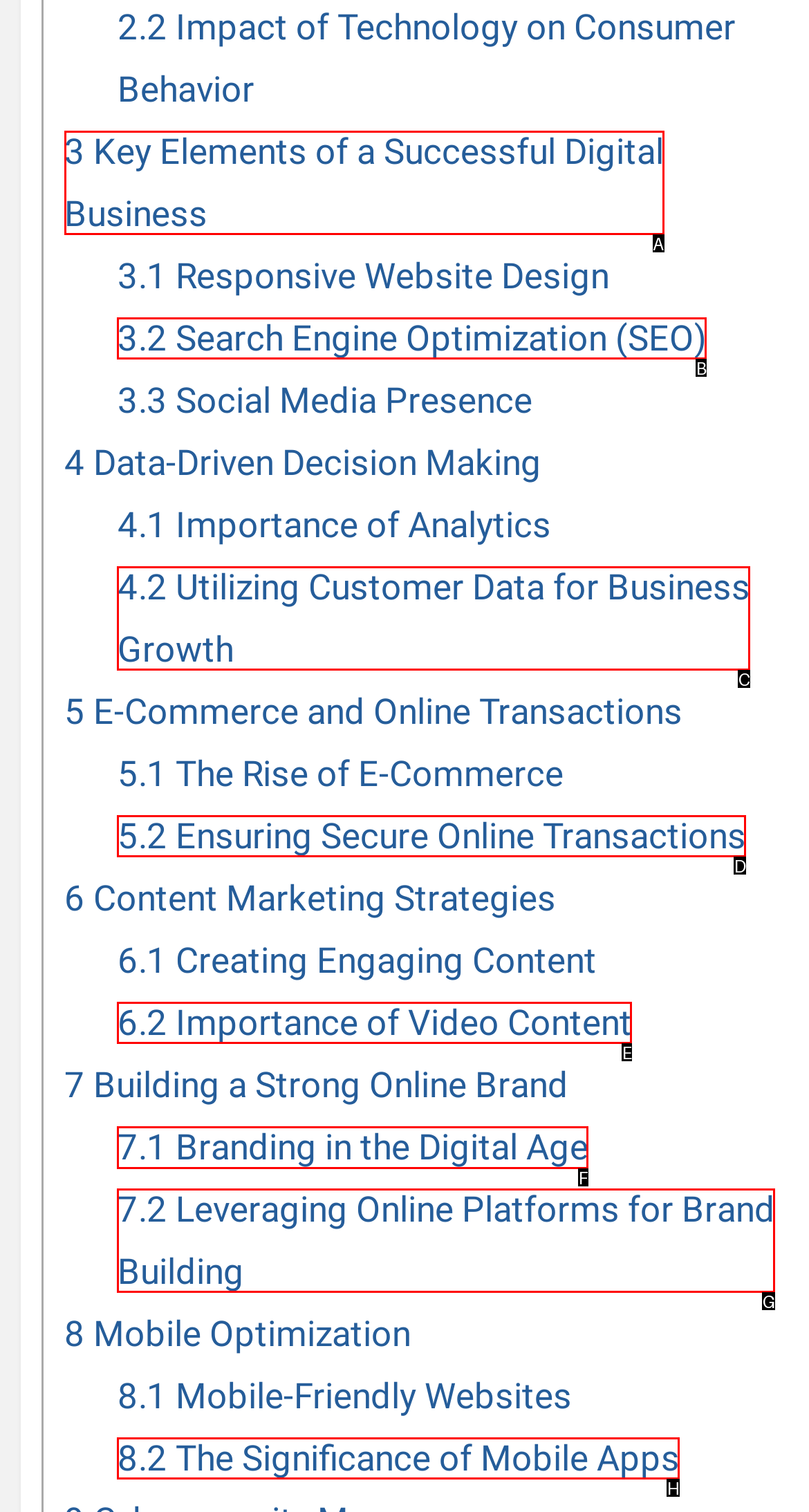Identify the correct UI element to click to follow this instruction: discover Branding in the Digital Age
Respond with the letter of the appropriate choice from the displayed options.

F